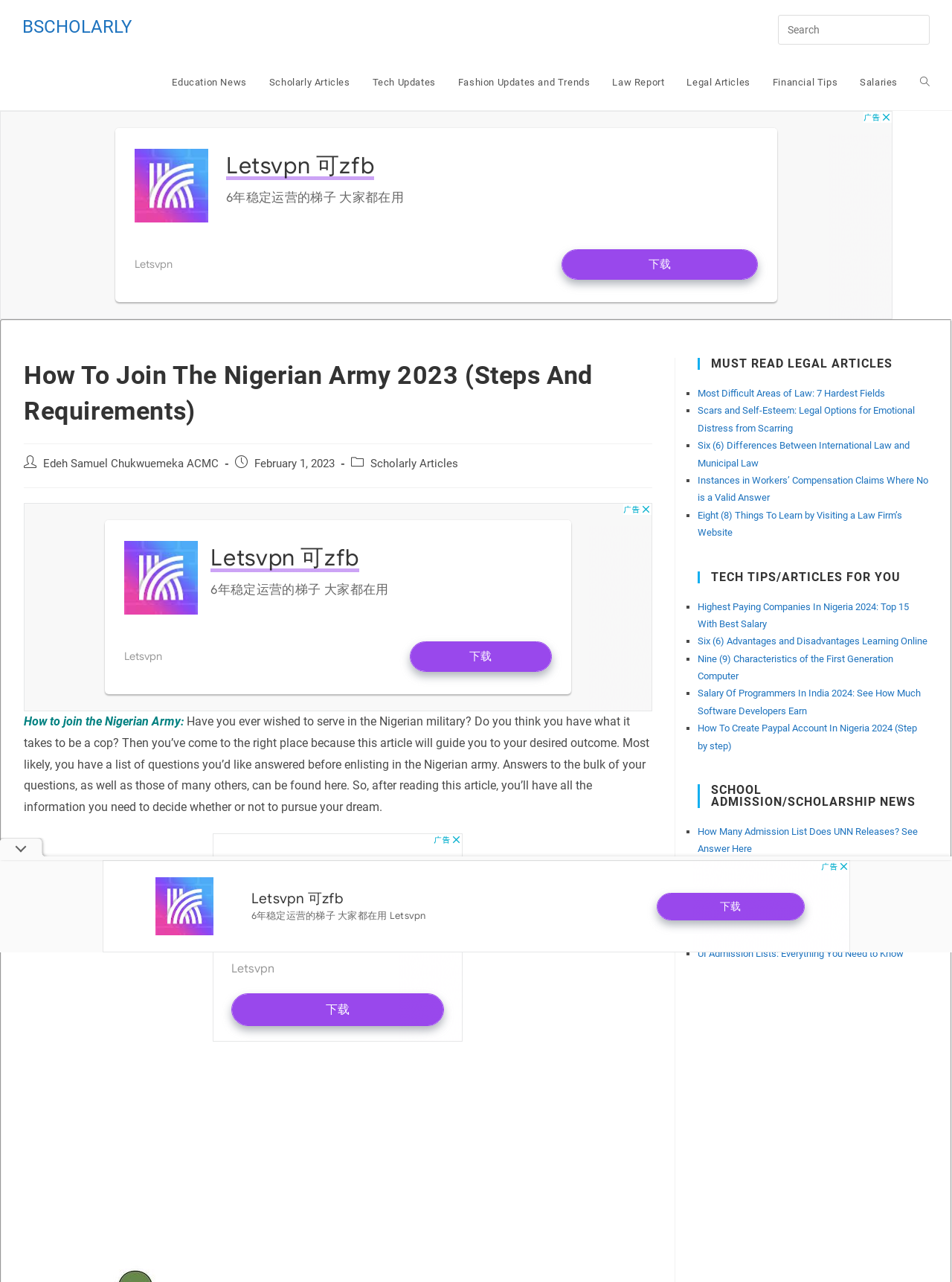Pinpoint the bounding box coordinates of the area that should be clicked to complete the following instruction: "Search this website". The coordinates must be given as four float numbers between 0 and 1, i.e., [left, top, right, bottom].

[0.817, 0.011, 0.977, 0.032]